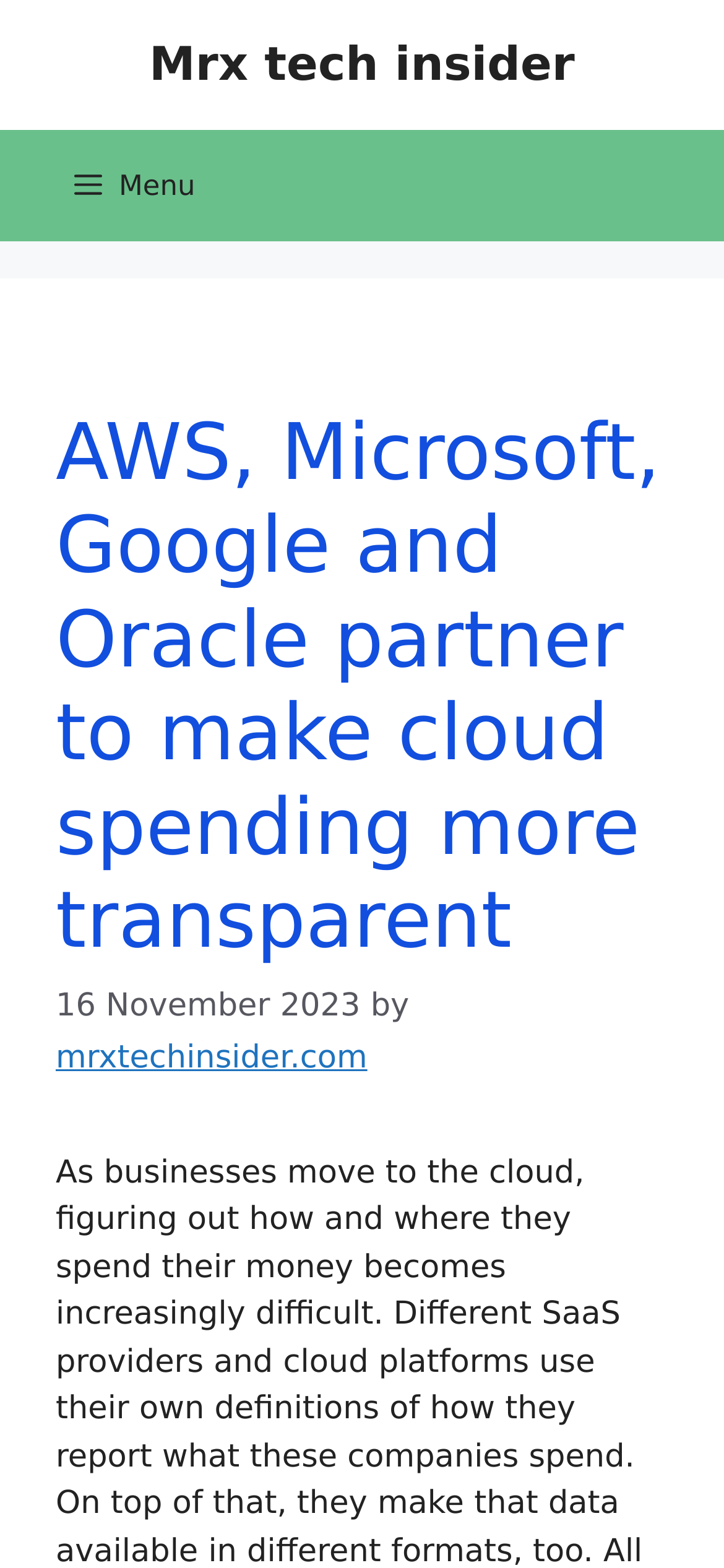Explain the webpage's design and content in an elaborate manner.

The webpage appears to be a news article page. At the top, there is a banner that spans the entire width of the page, containing the site's name. Below the banner, there is a primary navigation menu that also spans the entire width of the page. The navigation menu has a button labeled "Menu" on the left side.

The main content of the page is divided into a header section and an article section. The header section is located below the navigation menu and takes up about two-thirds of the page's width. It contains a heading that reads "AWS, Microsoft, Google and Oracle partner to make cloud spending more transparent", which is the title of the article. Below the heading, there is a time stamp indicating that the article was published on "16 November 2023". The author's name is not explicitly mentioned, but there is a link to "mrxtechinsider.com" next to the time stamp, which may imply that the author is affiliated with this website.

There are no images on the page. The overall layout is focused on presenting the article's content in a clear and readable manner.